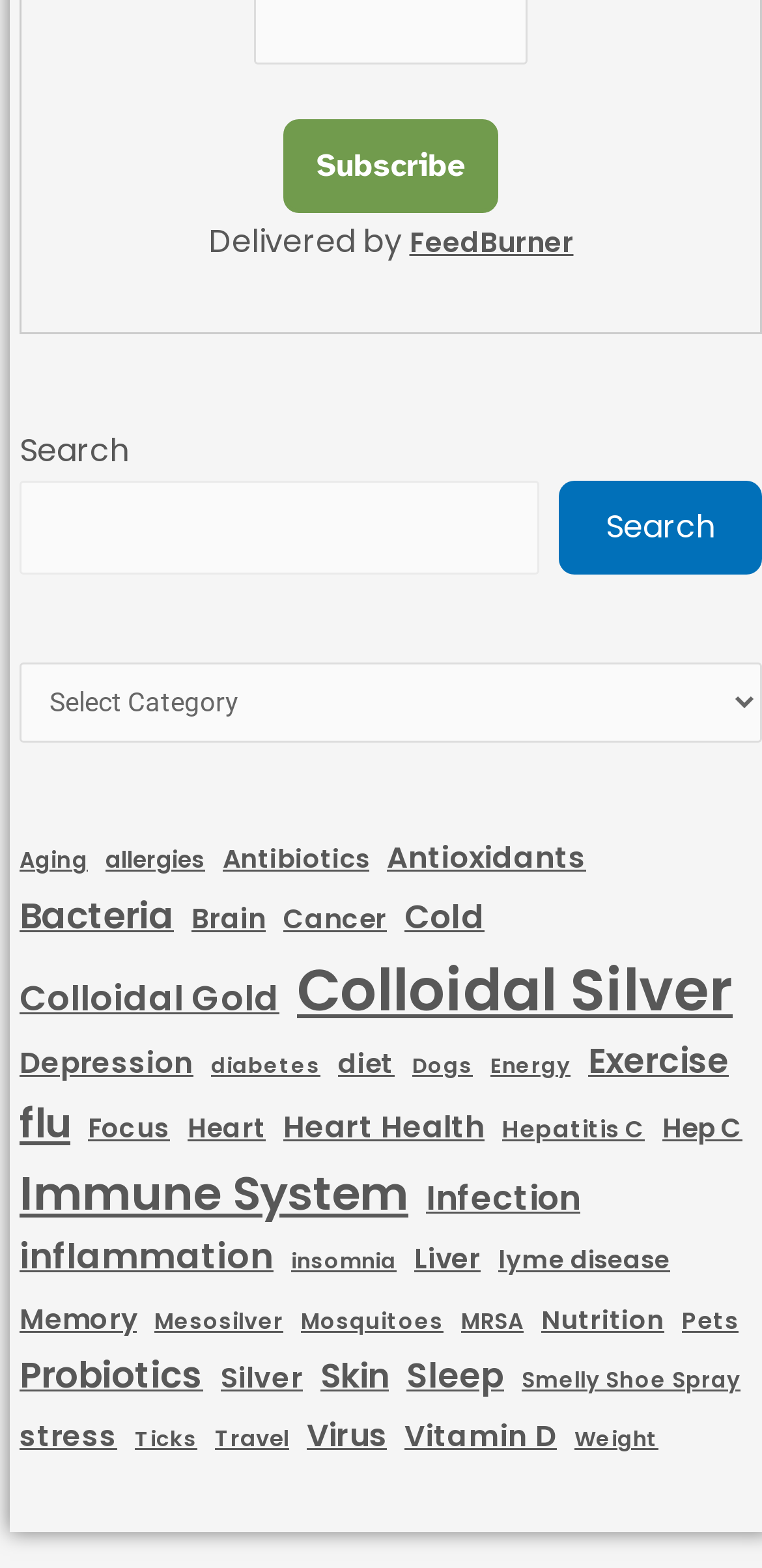Please give a one-word or short phrase response to the following question: 
What is the purpose of the button with the text 'Subscribe'?

To subscribe